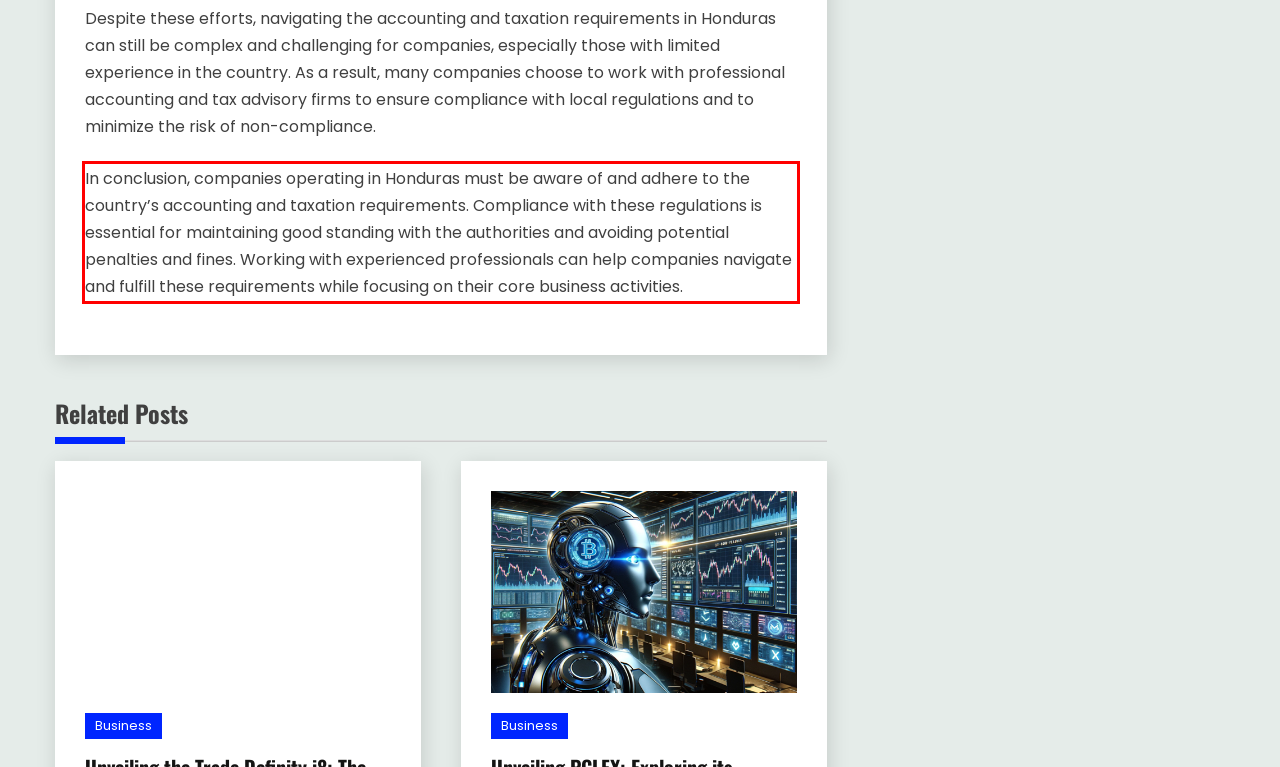Please identify and extract the text content from the UI element encased in a red bounding box on the provided webpage screenshot.

In conclusion, companies operating in Honduras must be aware of and adhere to the country’s accounting and taxation requirements. Compliance with these regulations is essential for maintaining good standing with the authorities and avoiding potential penalties and fines. Working with experienced professionals can help companies navigate and fulfill these requirements while focusing on their core business activities.